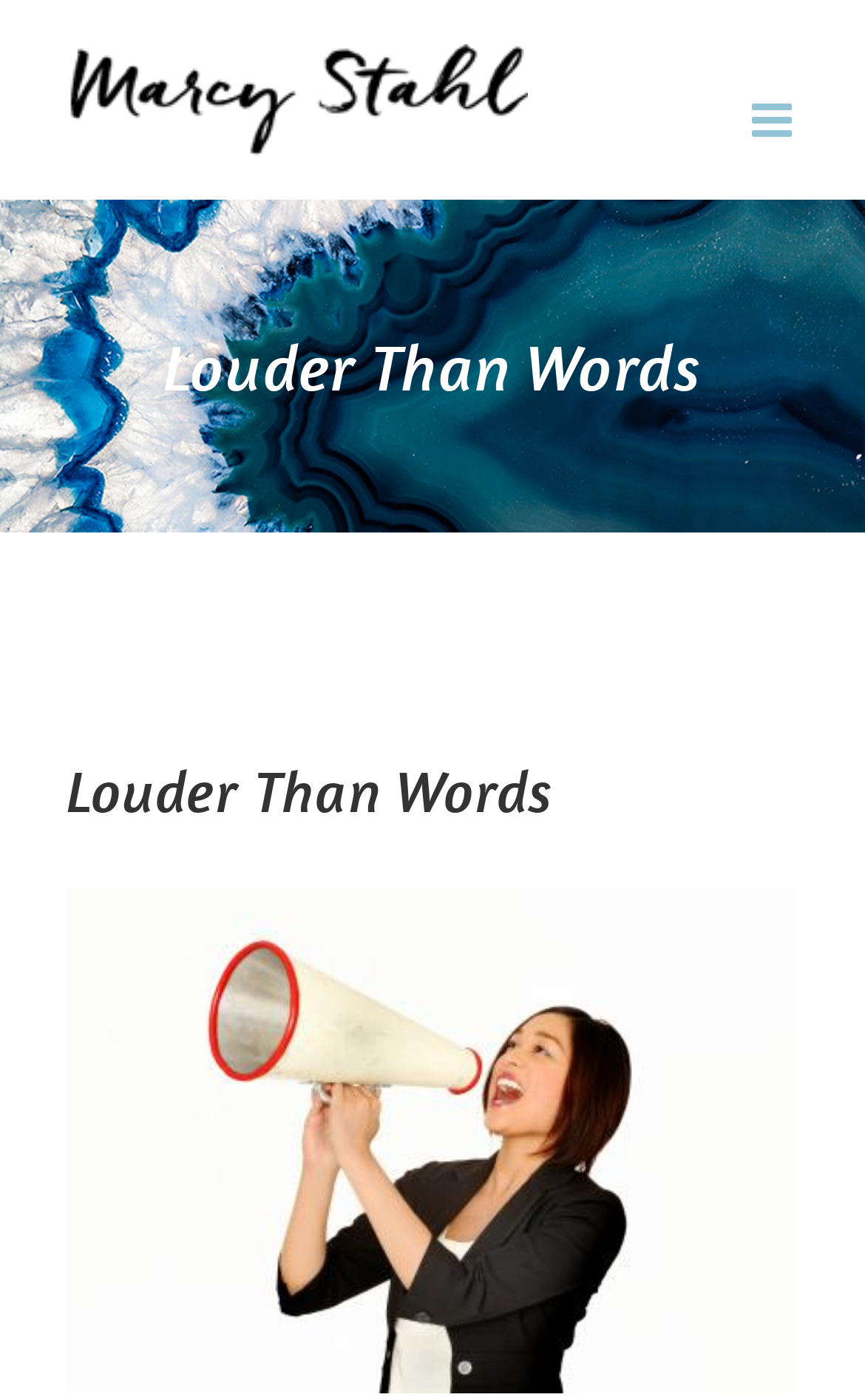Find the headline of the webpage and generate its text content.

Louder Than Words